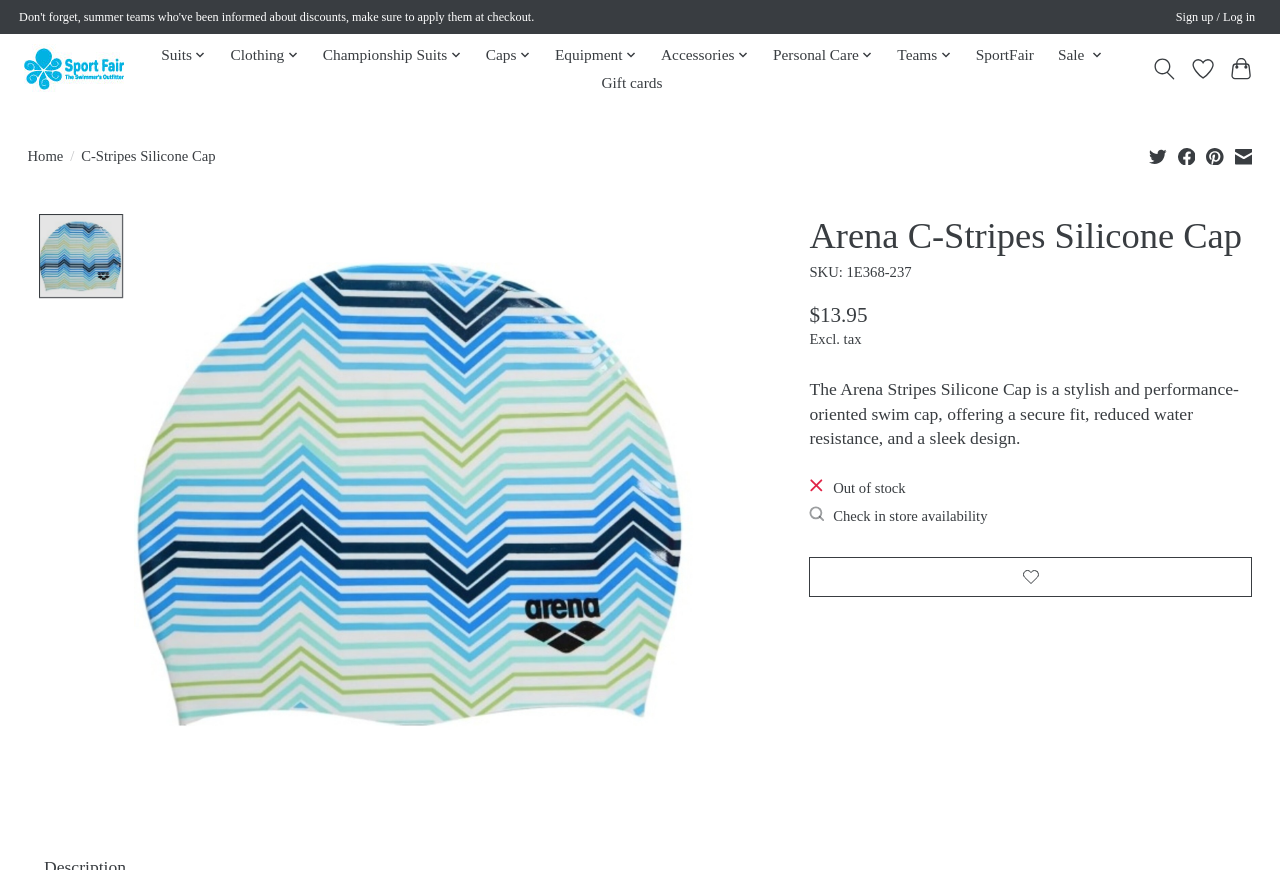Find the bounding box of the UI element described as follows: "Clothing".

[0.174, 0.047, 0.239, 0.079]